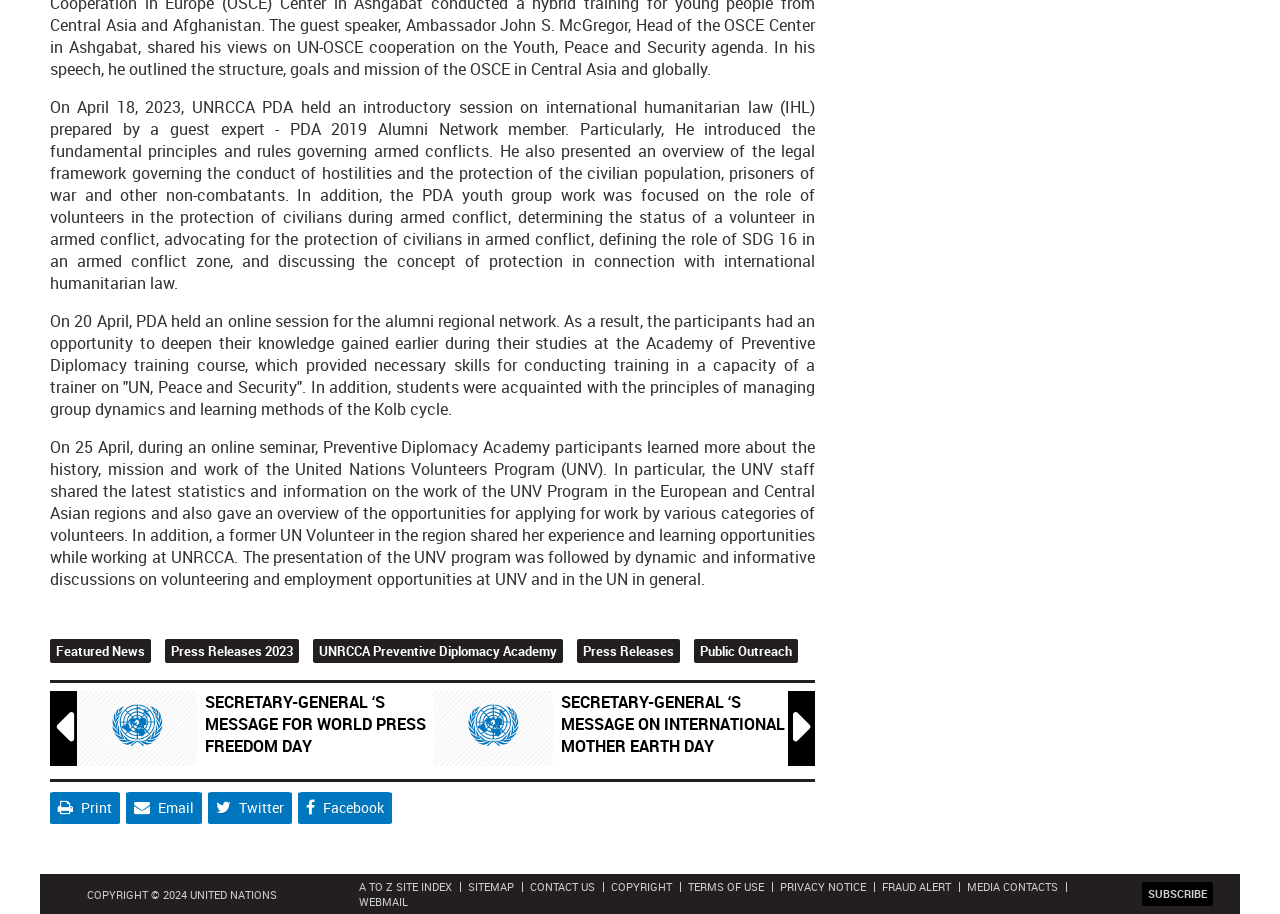Can you specify the bounding box coordinates of the area that needs to be clicked to fulfill the following instruction: "Check 'COPYRIGHT'"?

[0.477, 0.962, 0.525, 0.979]